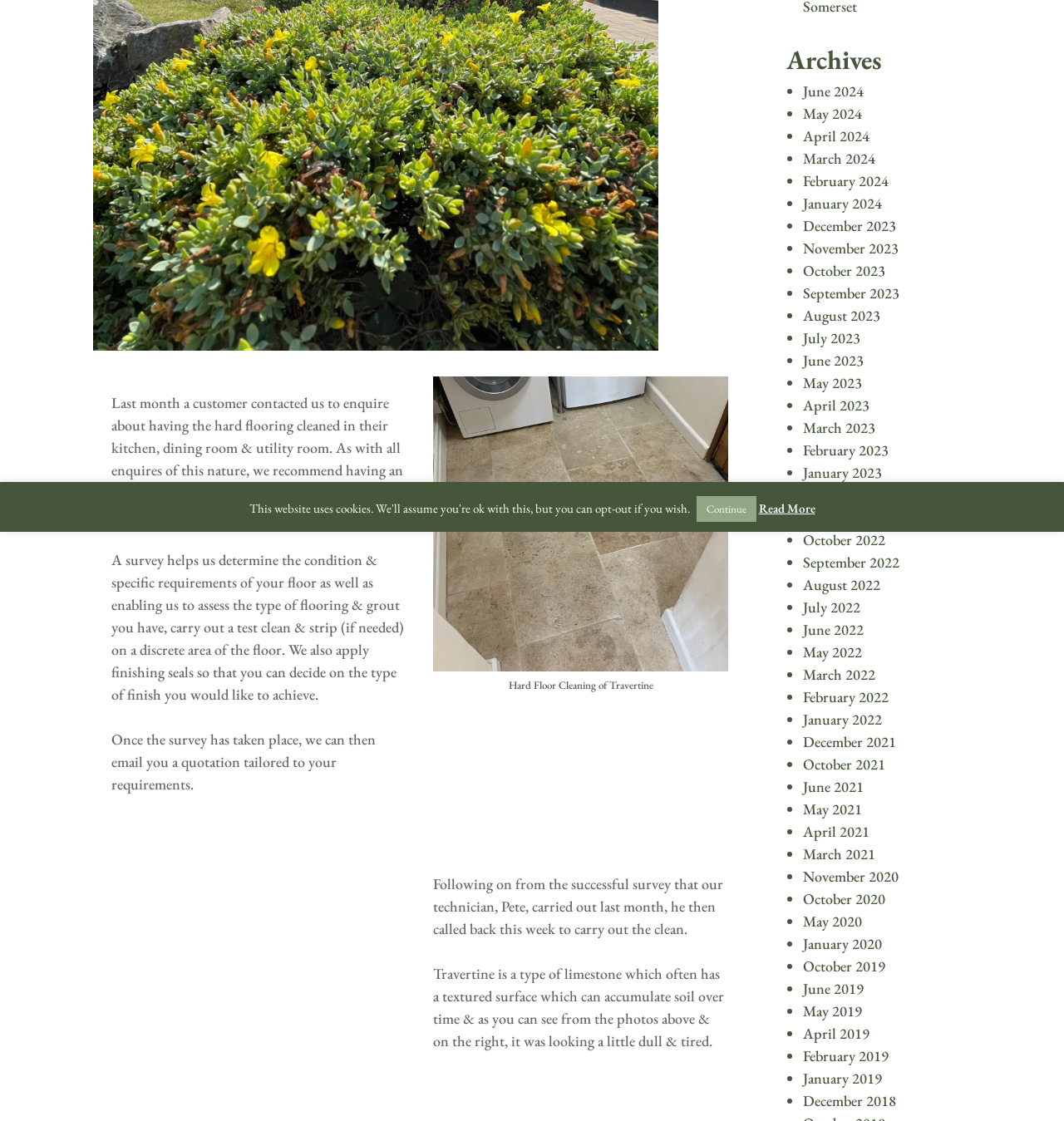Bounding box coordinates are specified in the format (top-left x, top-left y, bottom-right x, bottom-right y). All values are floating point numbers bounded between 0 and 1. Please provide the bounding box coordinate of the region this sentence describes: October 2020

[0.755, 0.793, 0.832, 0.81]